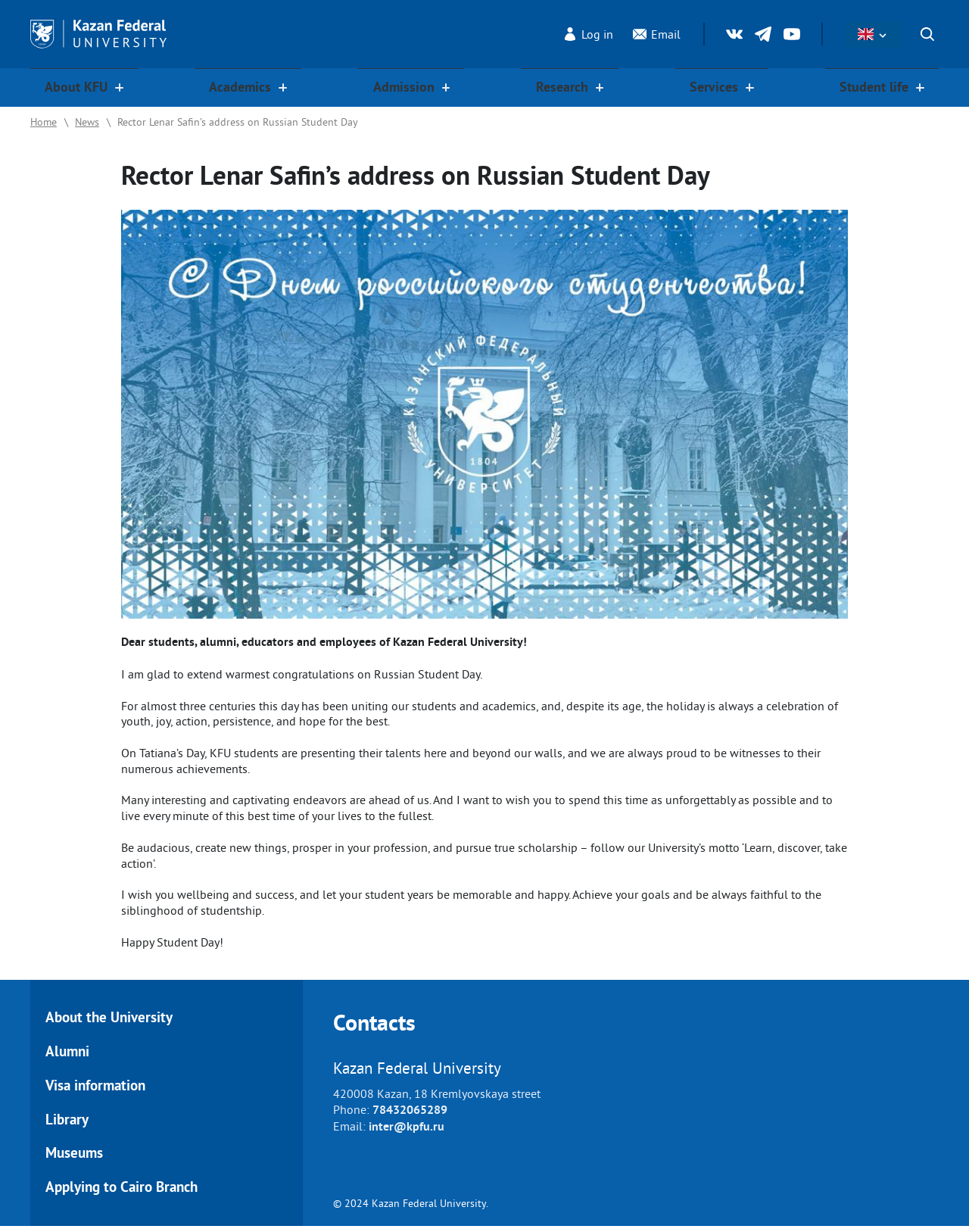What is the phone number of the university?
Using the visual information from the image, give a one-word or short-phrase answer.

78432065289